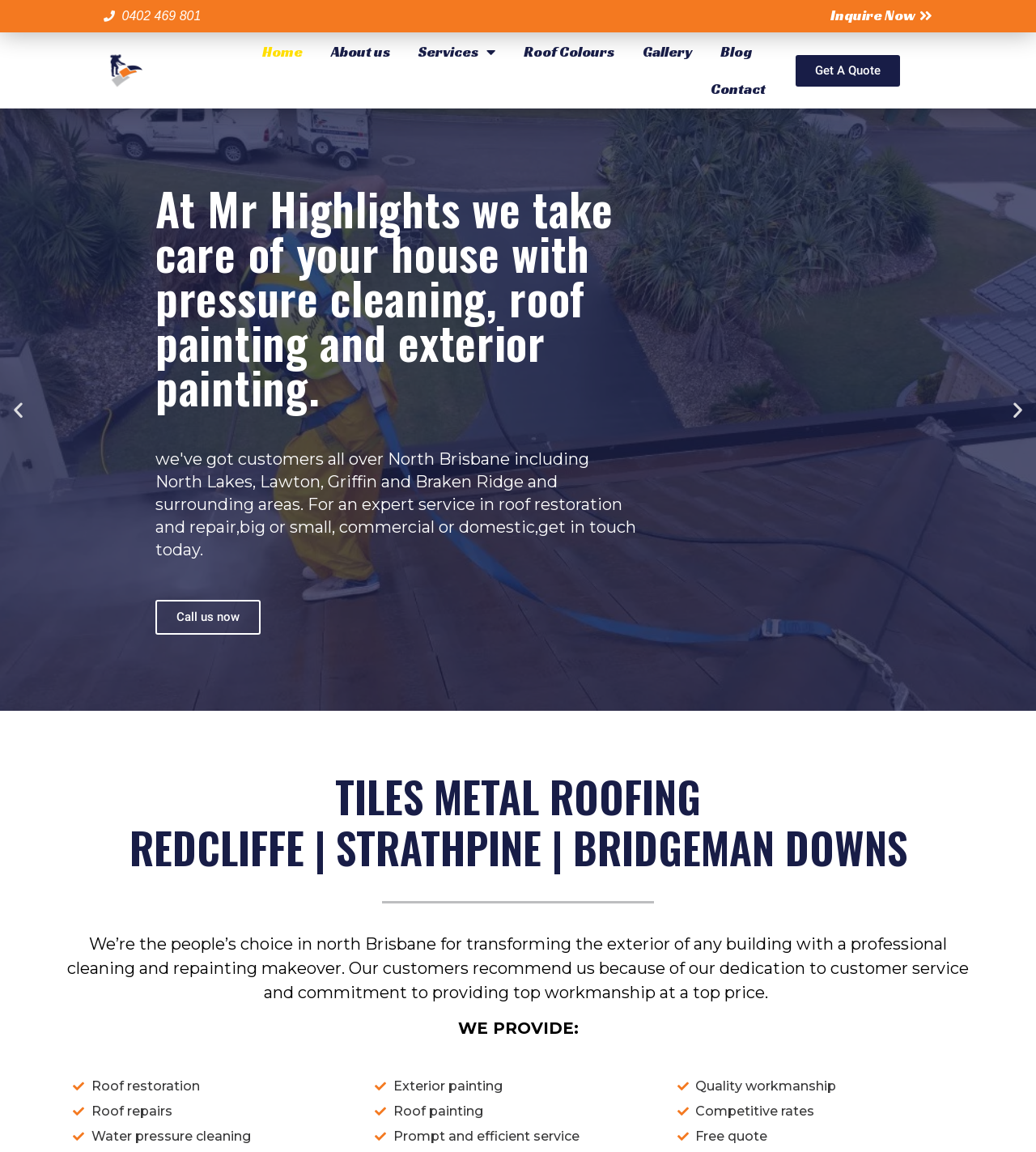Using the information in the image, give a comprehensive answer to the question: 
What areas do they serve?

I found the areas they serve by looking at the link element with the content that mentions North Brisbane, North Lakes, Lawton, Griffin, and Braken Ridge, and surrounding areas.